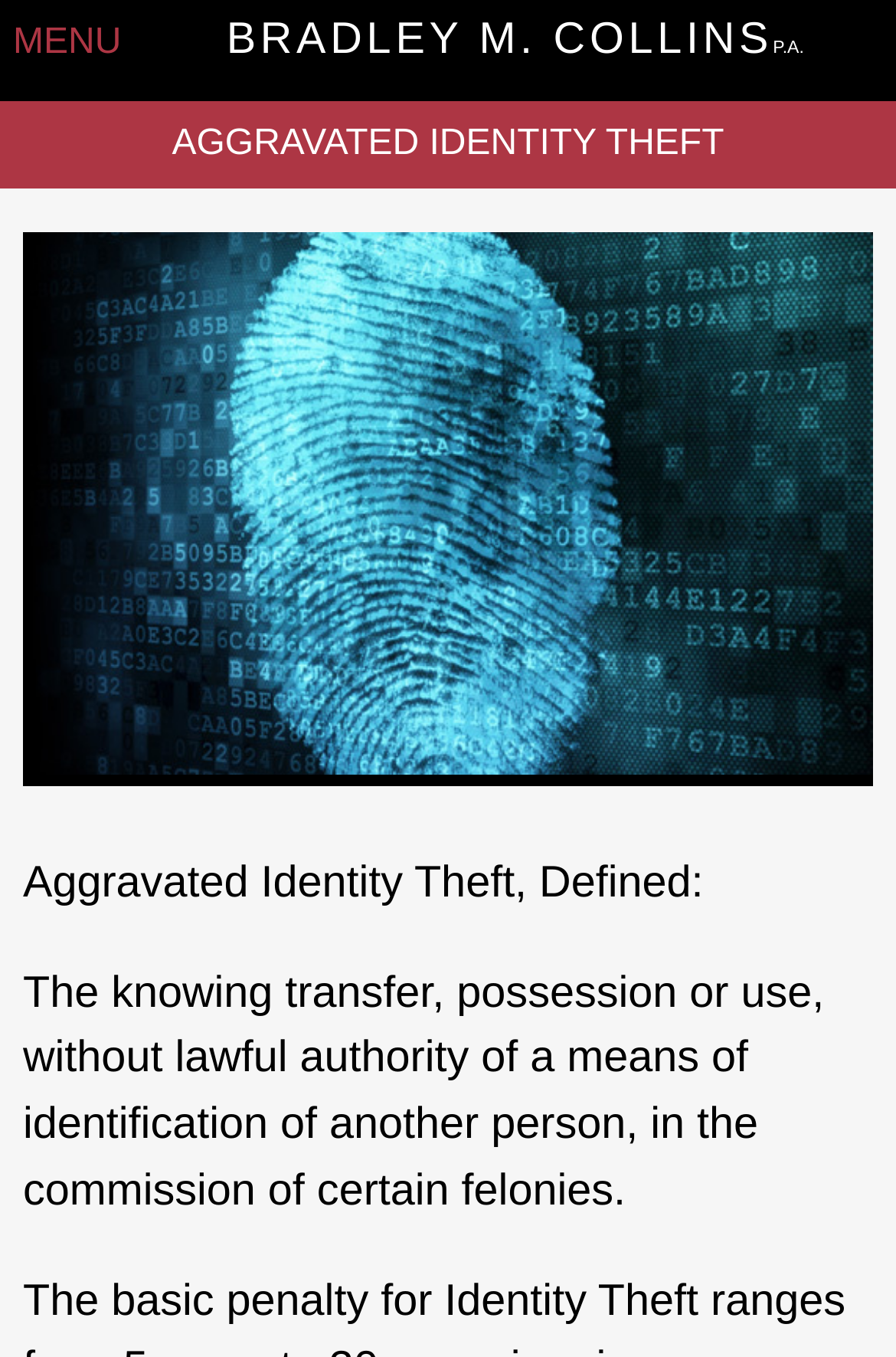What type of crime is described?
Please provide a full and detailed response to the question.

The type of crime can be found in the image element with bounding box coordinates [0.026, 0.171, 0.974, 0.579], which is labeled as 'Aggravated Identity Theft'. This is further supported by the StaticText element with bounding box coordinates [0.026, 0.633, 0.785, 0.669], which defines the crime as 'Aggravated Identity Theft, Defined:'.